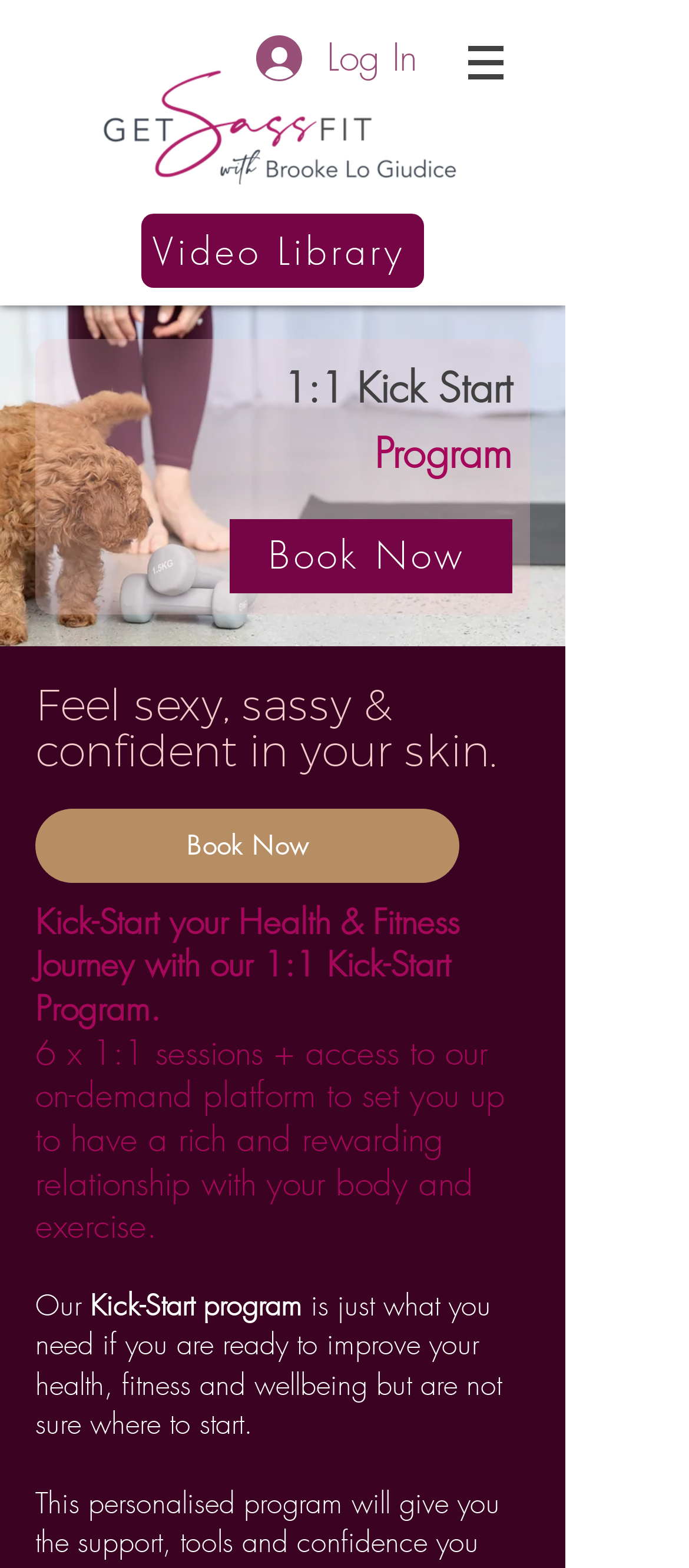What is the purpose of the 1:1 Kick-Start Program?
Look at the screenshot and respond with a single word or phrase.

Improve health, fitness and wellbeing